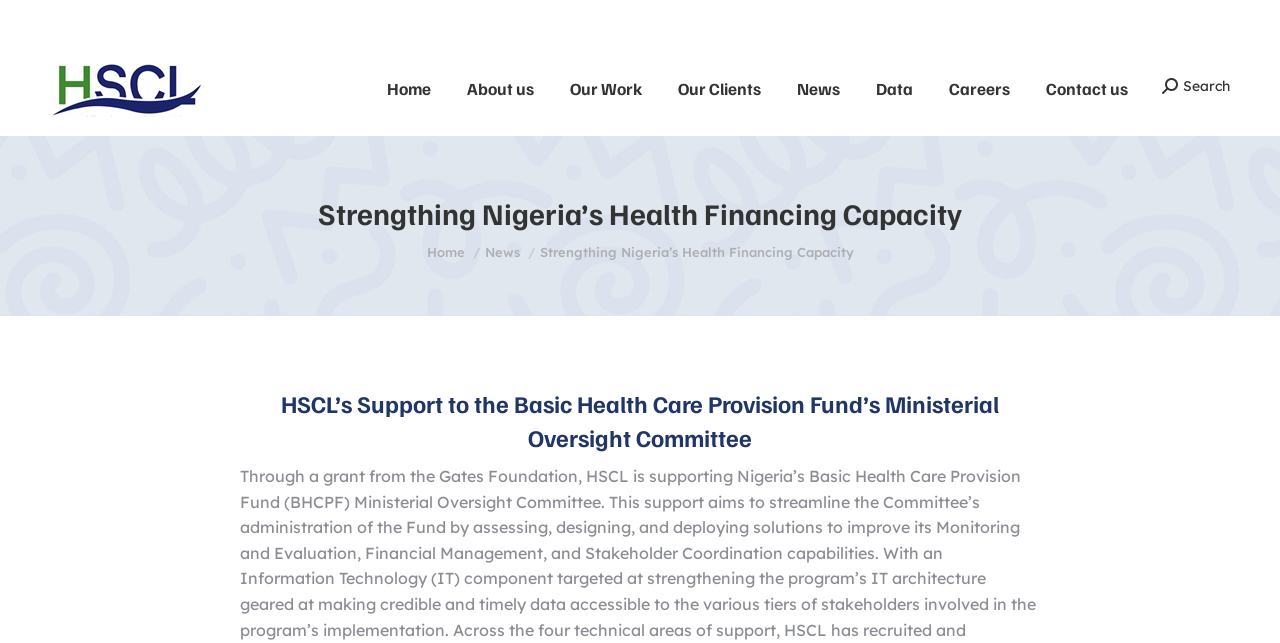Answer the question briefly using a single word or phrase: 
How many navigation links are there on the webpage?

9